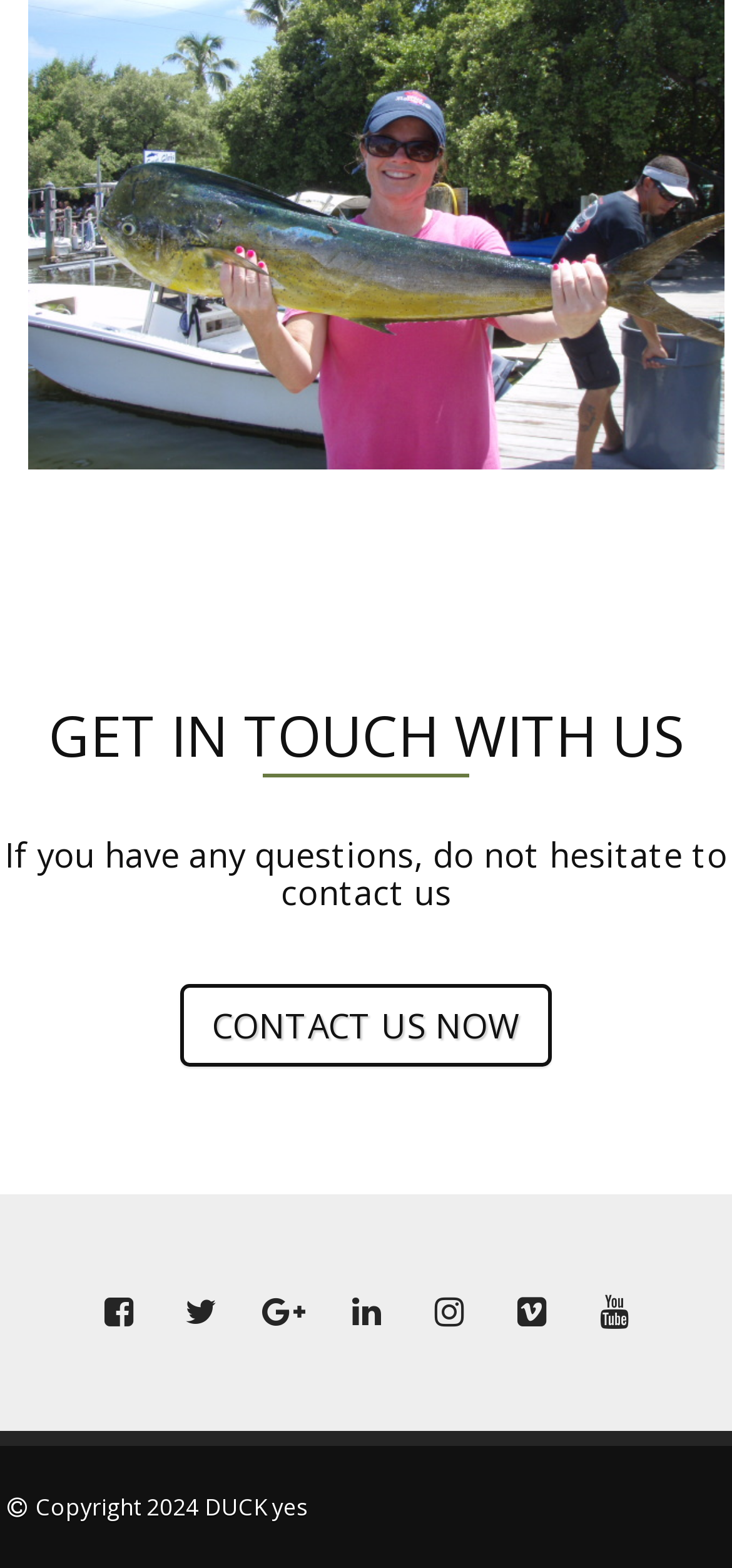Provide your answer to the question using just one word or phrase: How many headings are present on the webpage?

2